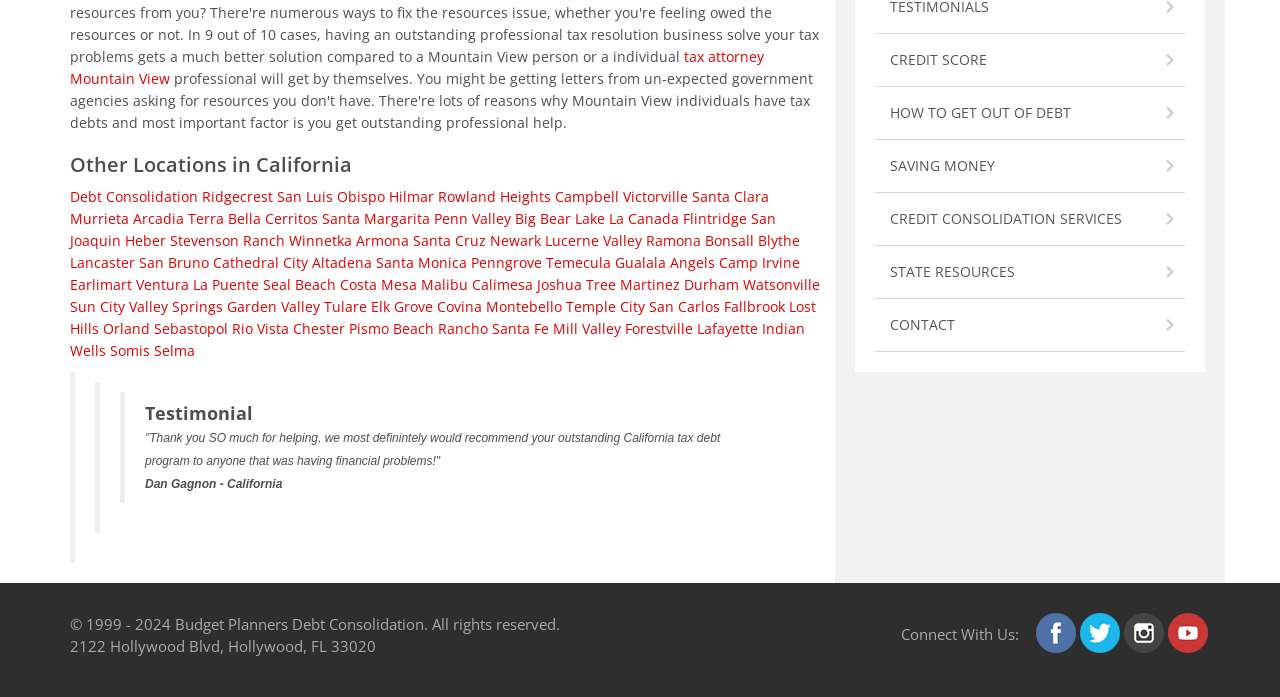Please determine the bounding box coordinates of the element's region to click for the following instruction: "Read the testimonial".

[0.113, 0.576, 0.198, 0.61]